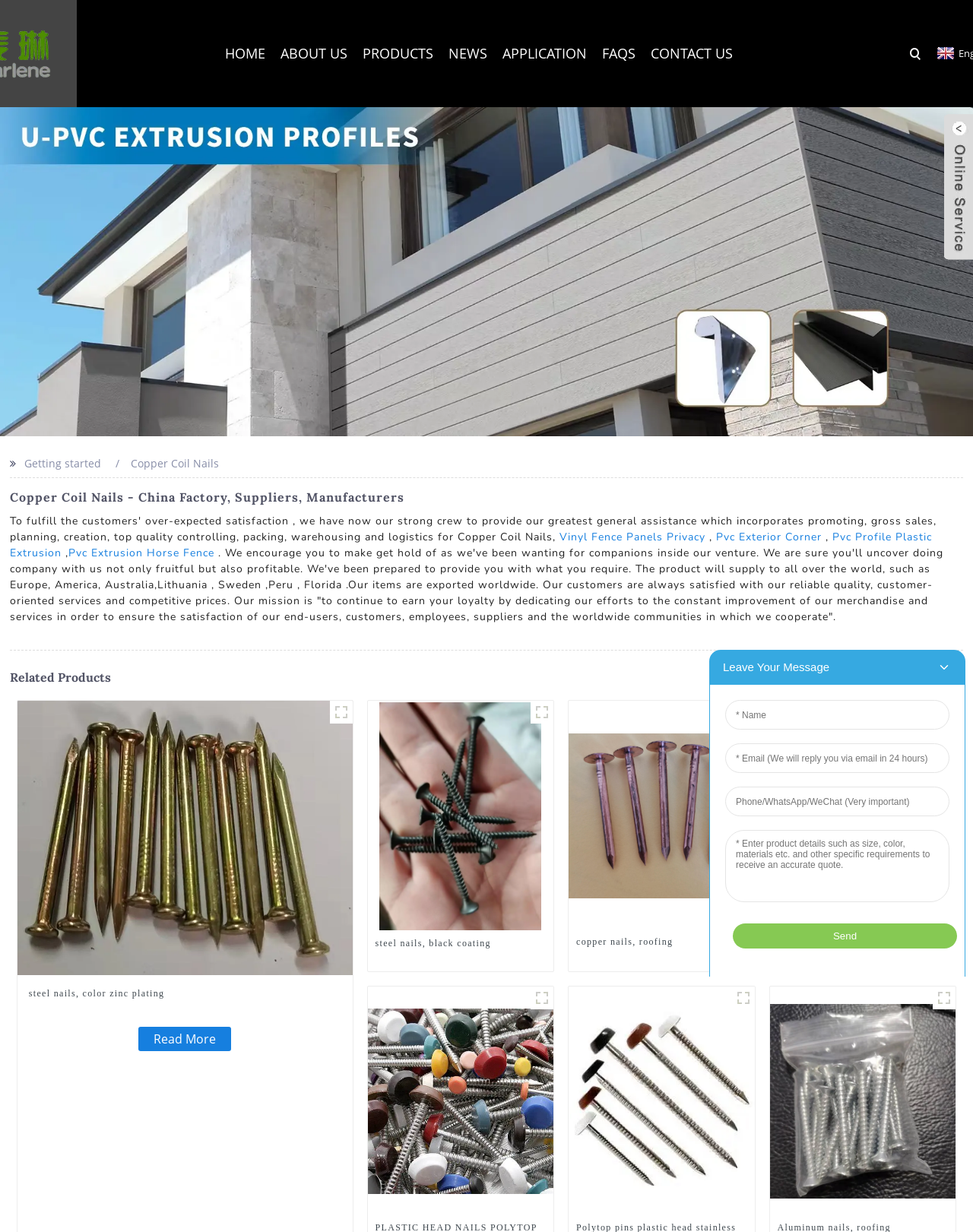How many product categories are displayed?
Provide an in-depth and detailed answer to the question.

There are three product categories displayed, namely 'U-PVC EXTERIOR WALL PANEL', 'steel nails, color zinc plating', and 'roofing', each with its own image and description.